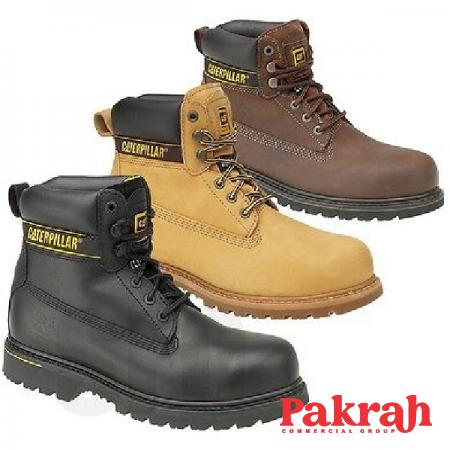Paint a vivid picture with your words by describing the image in detail.

The image showcases a collection of three distinctive industrial safety boots, prominently displaying the Caterpillar brand. The boots are designed for durability and protection, making them ideal for technical and engineering professions. 

1. **Boot Styles**:
   - **Black Boot**: This robust model features a high ankle design for added stability and support.
   - **Tan Boot**: Combining style with functionality, this boot offers a versatile look while maintaining safety standards.
   - **Brown Boot**: This option reflects a classic design, suitable for both work settings and casual outings.

The boots are constructed from high-quality materials, ensuring they can withstand challenging work environments while providing comfort and protection for the wearer's feet. 

Overall, this image serves to highlight the importance of selecting proper footwear in industrial settings, where safety and comfort are paramount. The branding of "Pakrah" in the bottom right signifies the supplier's commitment to offering top-notch safety equipment.